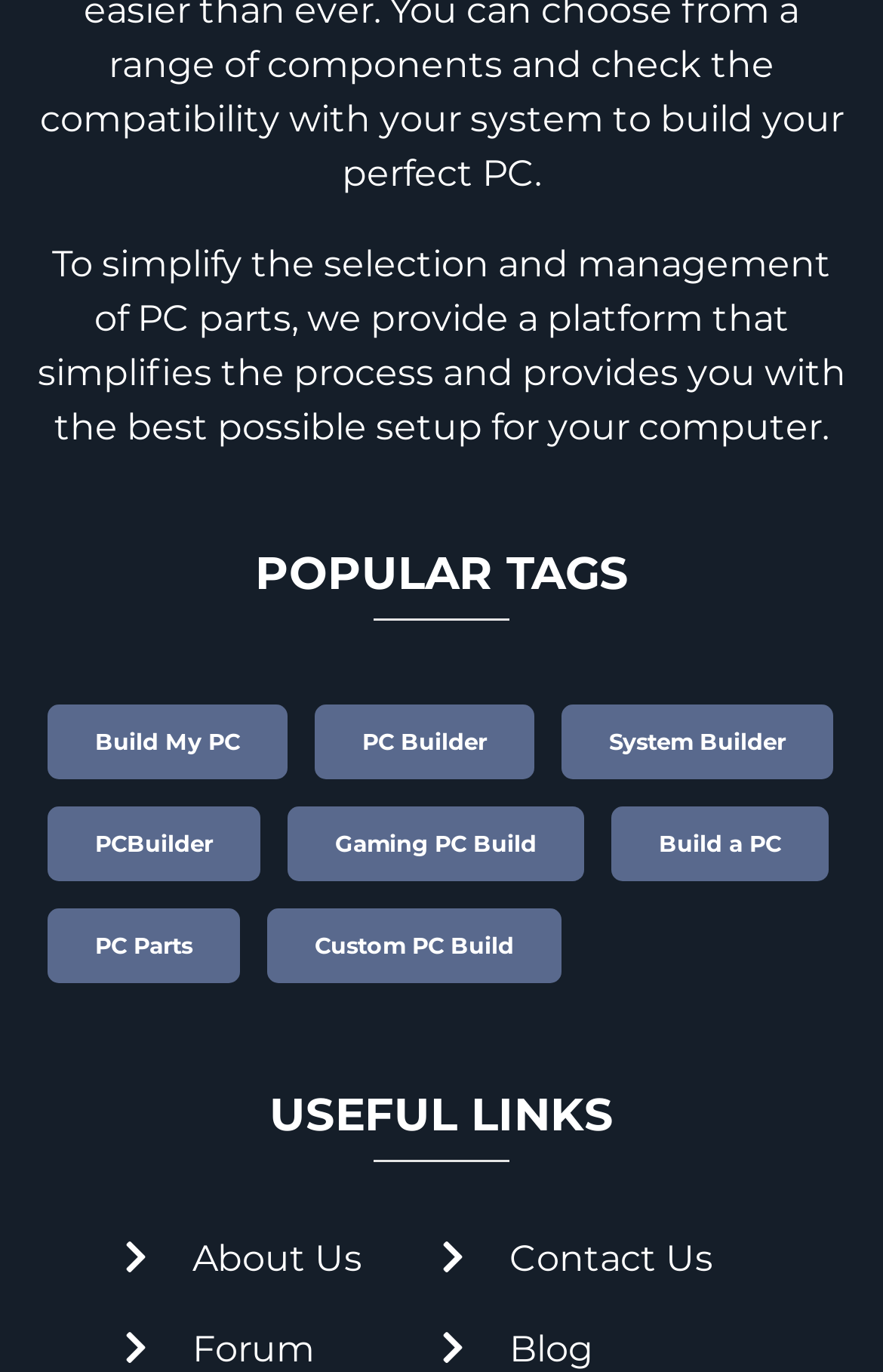Provide the bounding box coordinates of the UI element this sentence describes: "PCBuilder".

[0.054, 0.587, 0.295, 0.642]